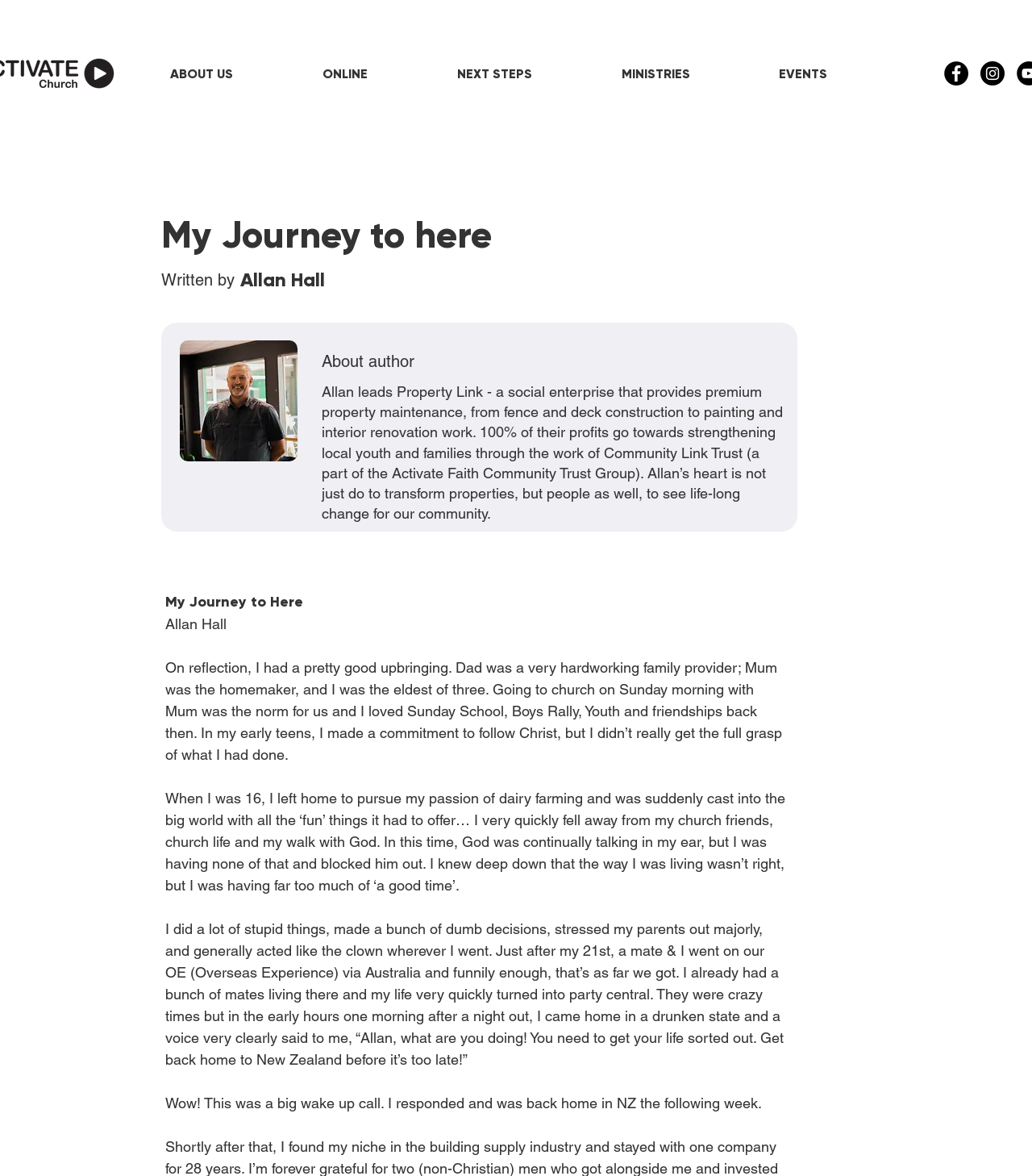Using the webpage screenshot, locate the HTML element that fits the following description and provide its bounding box: "NEXT STEPS".

[0.431, 0.046, 0.591, 0.08]